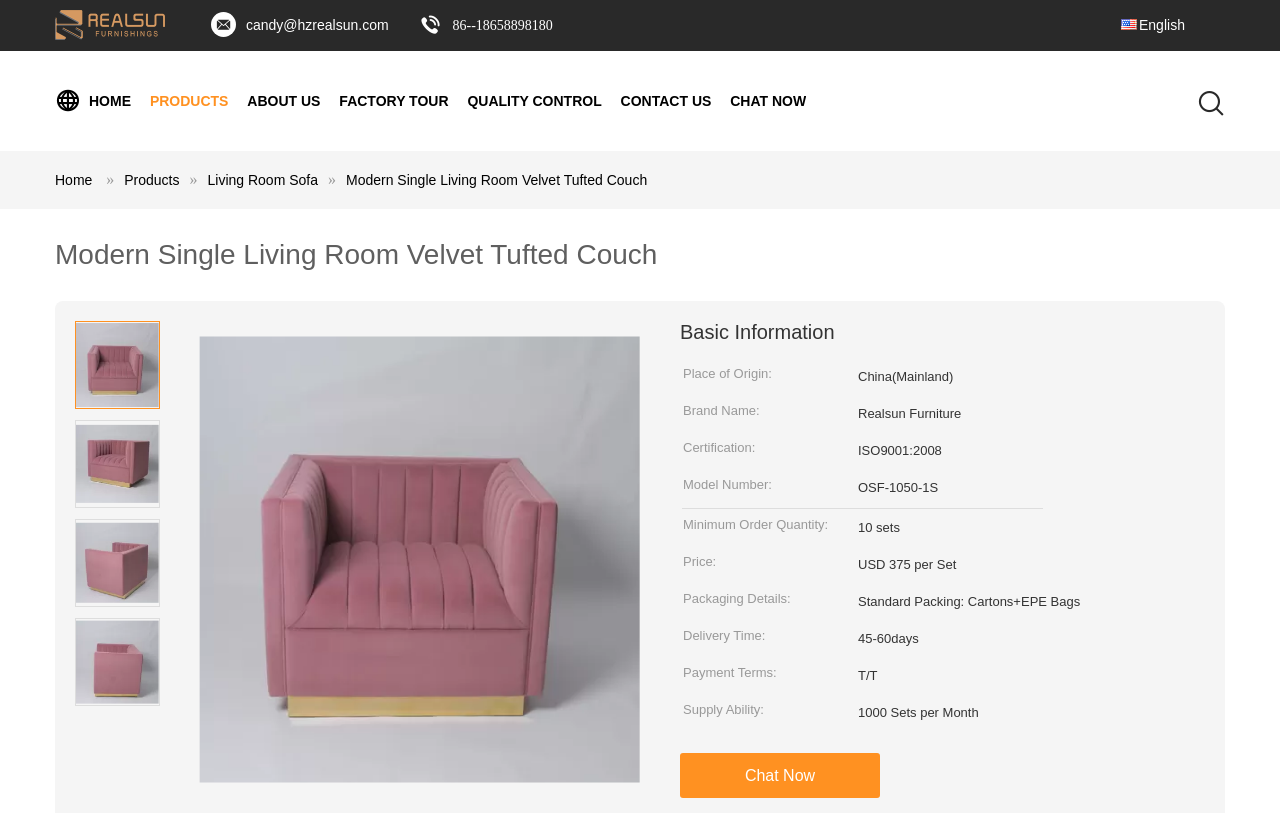Locate the bounding box coordinates of the clickable part needed for the task: "Chat with the customer service".

[0.57, 0.063, 0.63, 0.186]